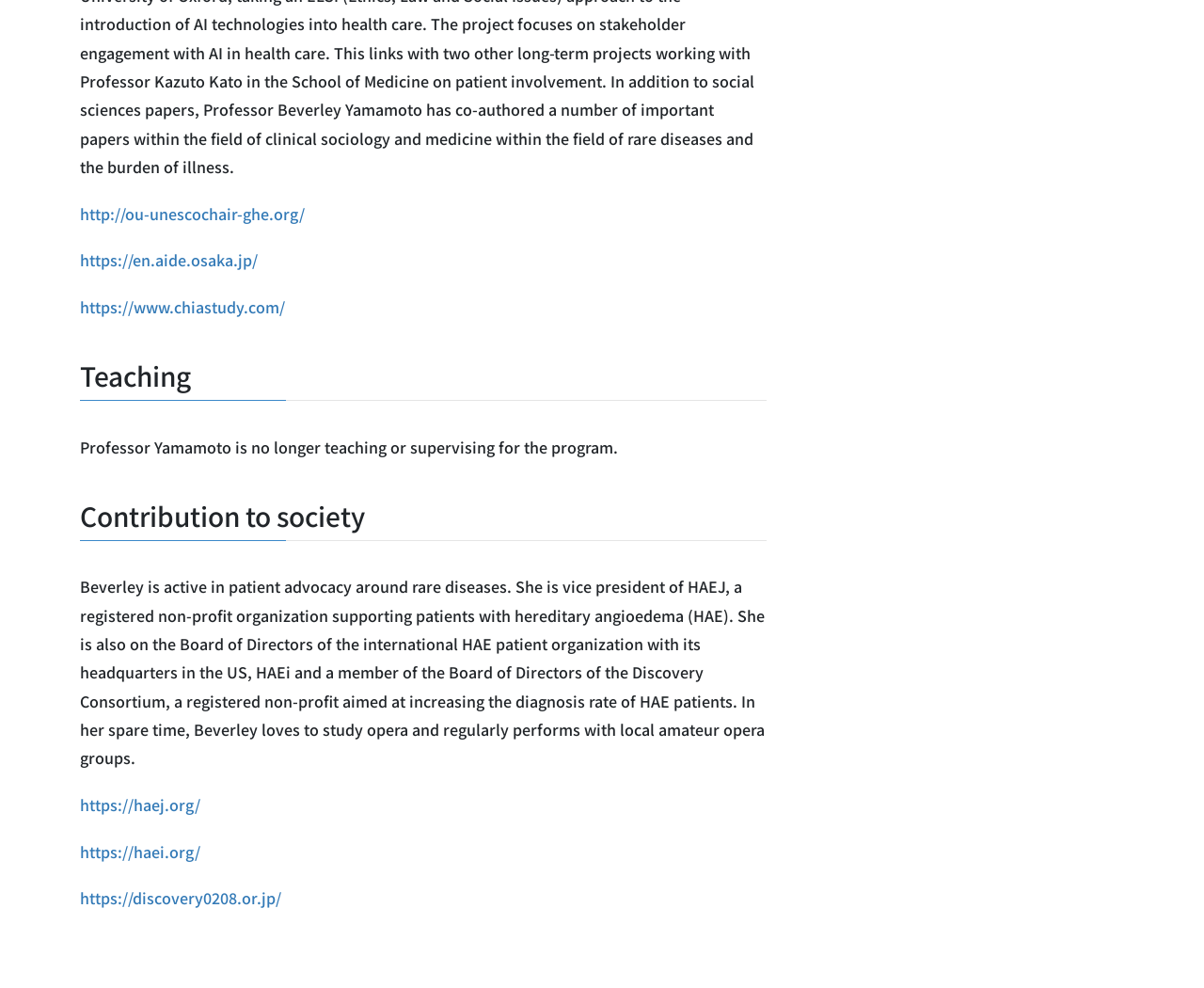What is Beverley's hobby?
Using the image, give a concise answer in the form of a single word or short phrase.

Studying opera